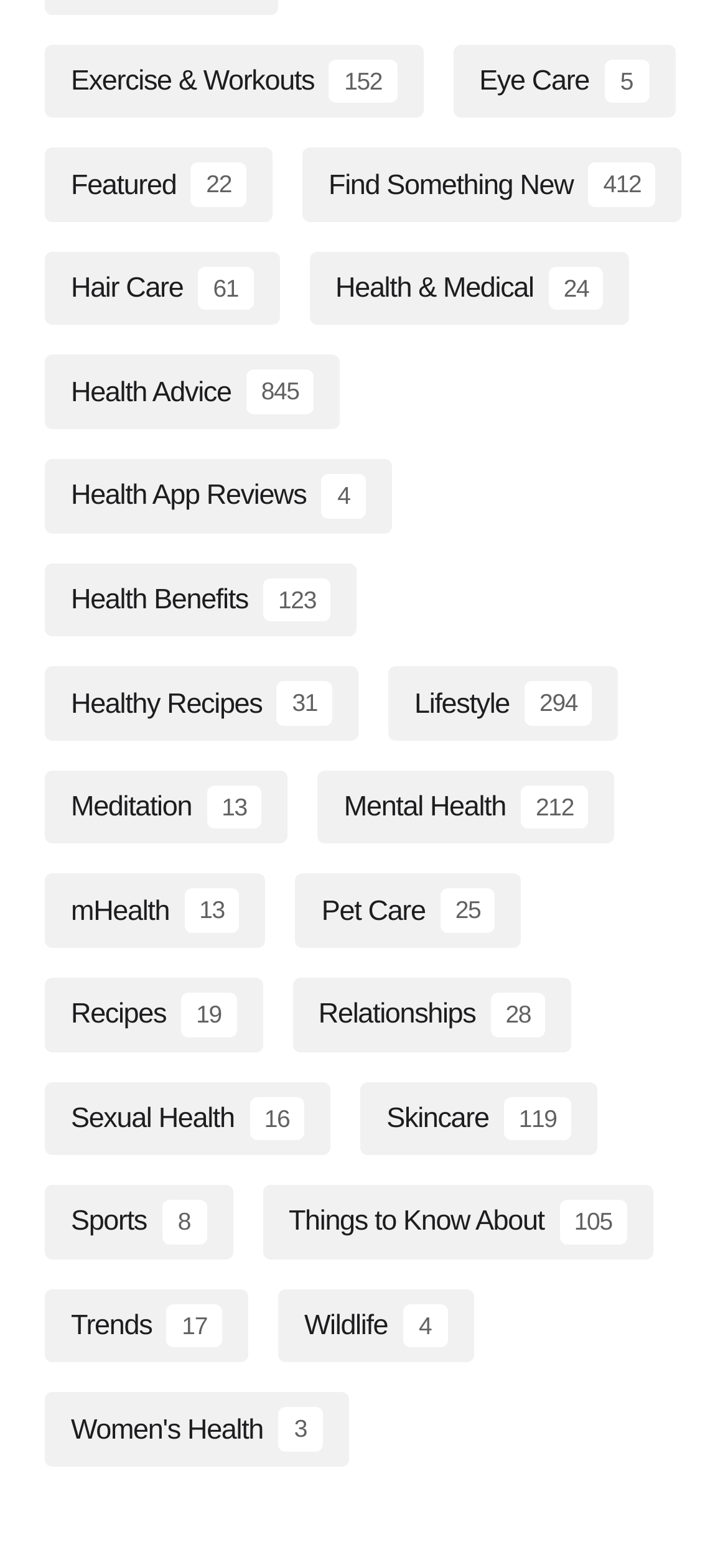Please indicate the bounding box coordinates of the element's region to be clicked to achieve the instruction: "Browse Skincare topics". Provide the coordinates as four float numbers between 0 and 1, i.e., [left, top, right, bottom].

[0.495, 0.69, 0.821, 0.737]